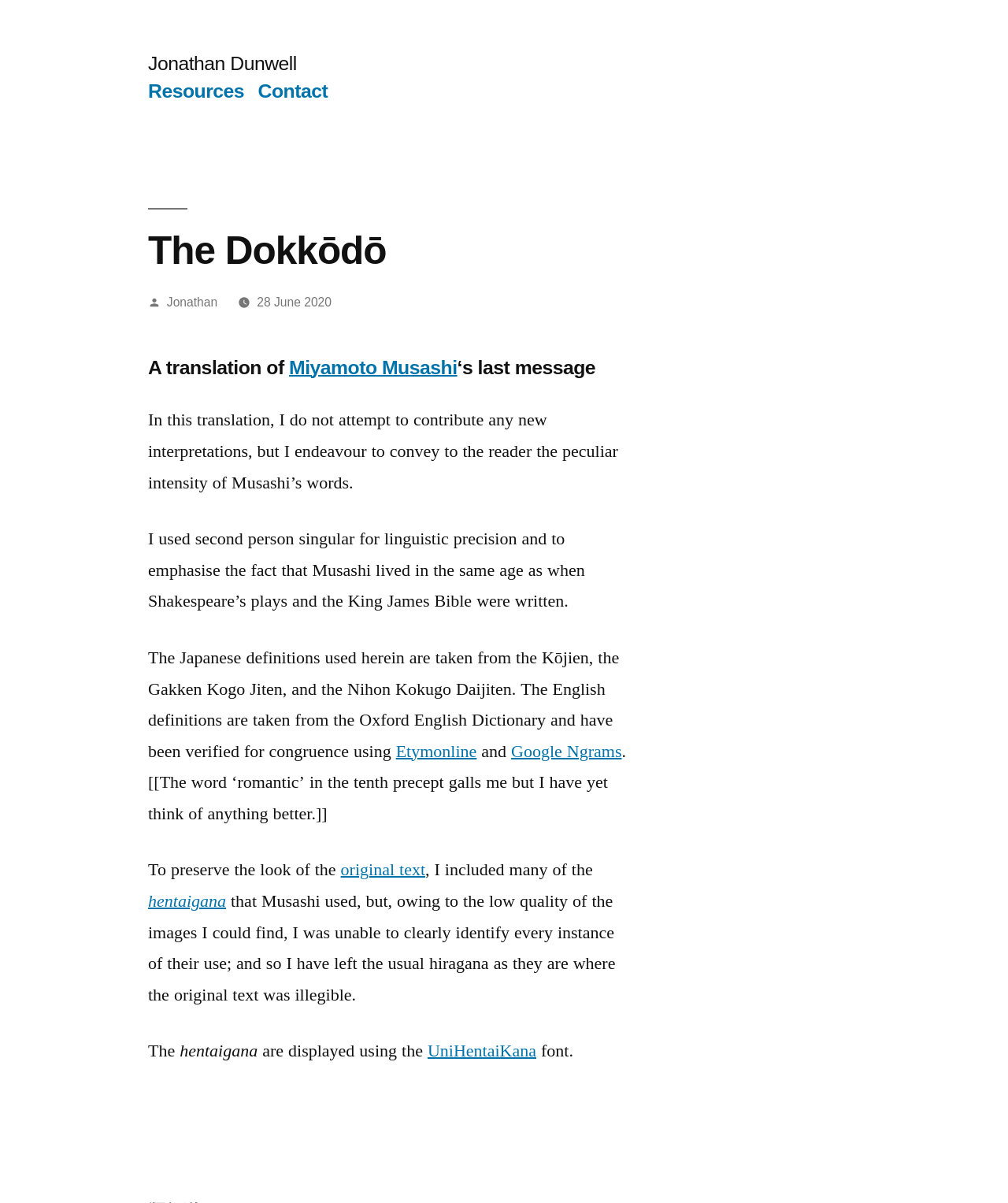Based on the image, give a detailed response to the question: What is the name of the Japanese dictionary used in the article?

The name of the Japanese dictionary used in the article can be found in the paragraph where it talks about the sources used for Japanese definitions. It mentions 'the Kōjien, the Gakken Kogo Jiten, and the Nihon Kokugo Daijiten' as the sources used.